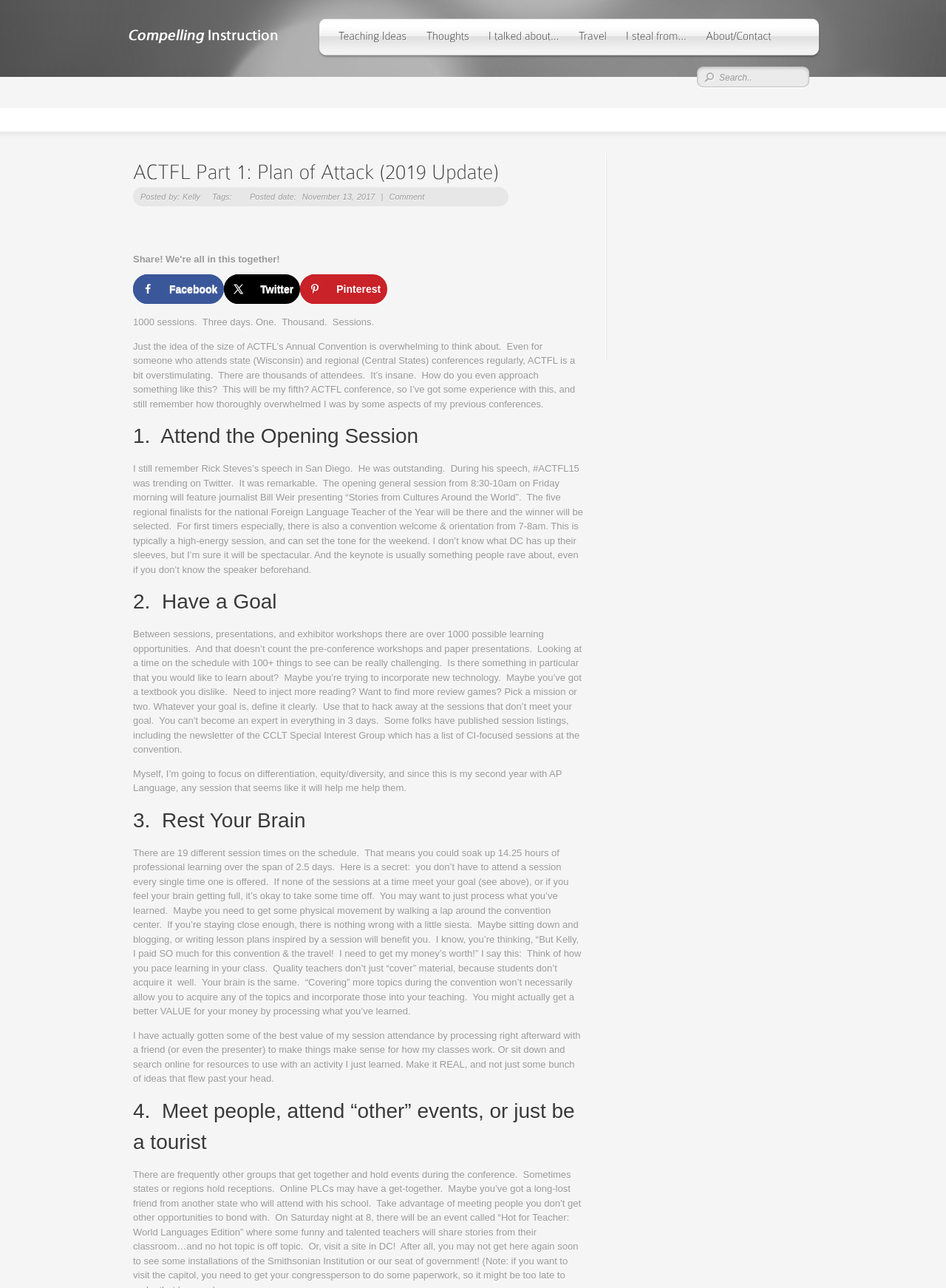Please indicate the bounding box coordinates for the clickable area to complete the following task: "Click on the 'About/Contact' link". The coordinates should be specified as four float numbers between 0 and 1, i.e., [left, top, right, bottom].

[0.736, 0.014, 0.826, 0.043]